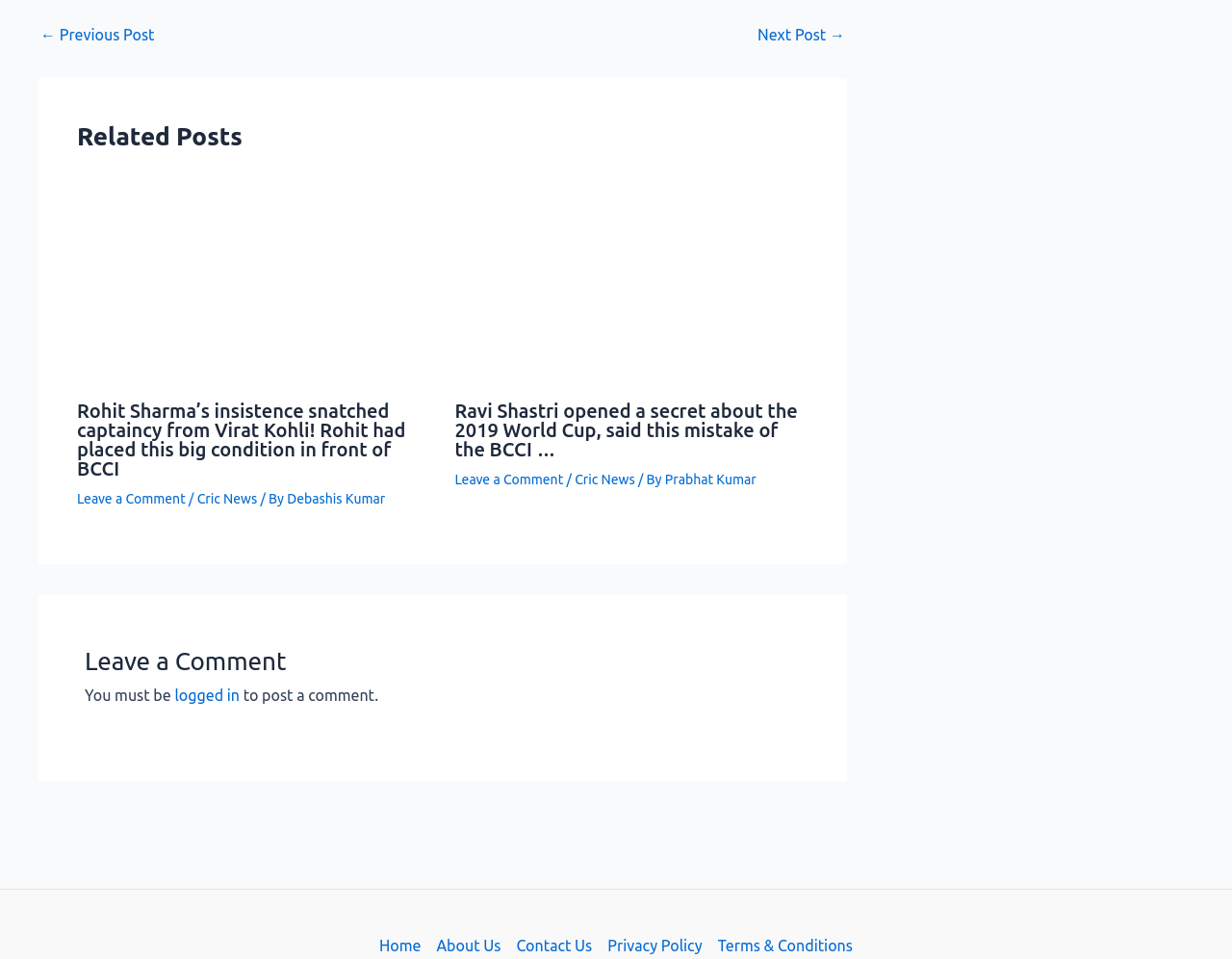Identify the bounding box coordinates of the area that should be clicked in order to complete the given instruction: "View the article about Ravi Shastri". The bounding box coordinates should be four float numbers between 0 and 1, i.e., [left, top, right, bottom].

[0.369, 0.288, 0.656, 0.306]